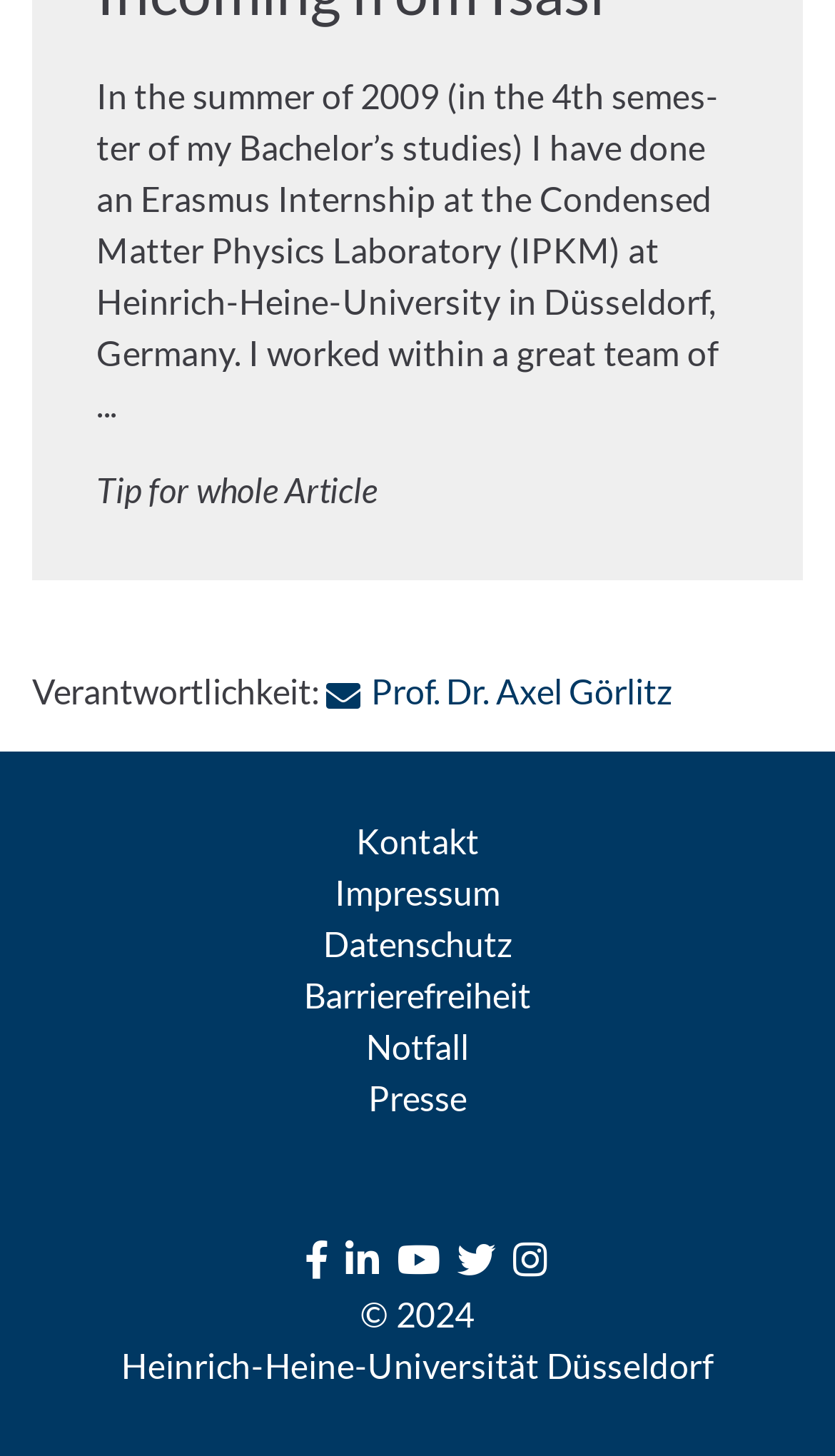What is the topic mentioned in the first paragraph of the webpage?
Based on the image, answer the question with as much detail as possible.

The topic mentioned in the first paragraph of the webpage is an Erasmus internship, which is indicated by the text 'In the summer of 2009 (in the 4th semester of my Bachelor’s studies) I have done an Erasmus Internship at the Condensed Matter Physics Laboratory (IPKM) at Heinrich-Heine-University in Düsseldorf, Germany.'